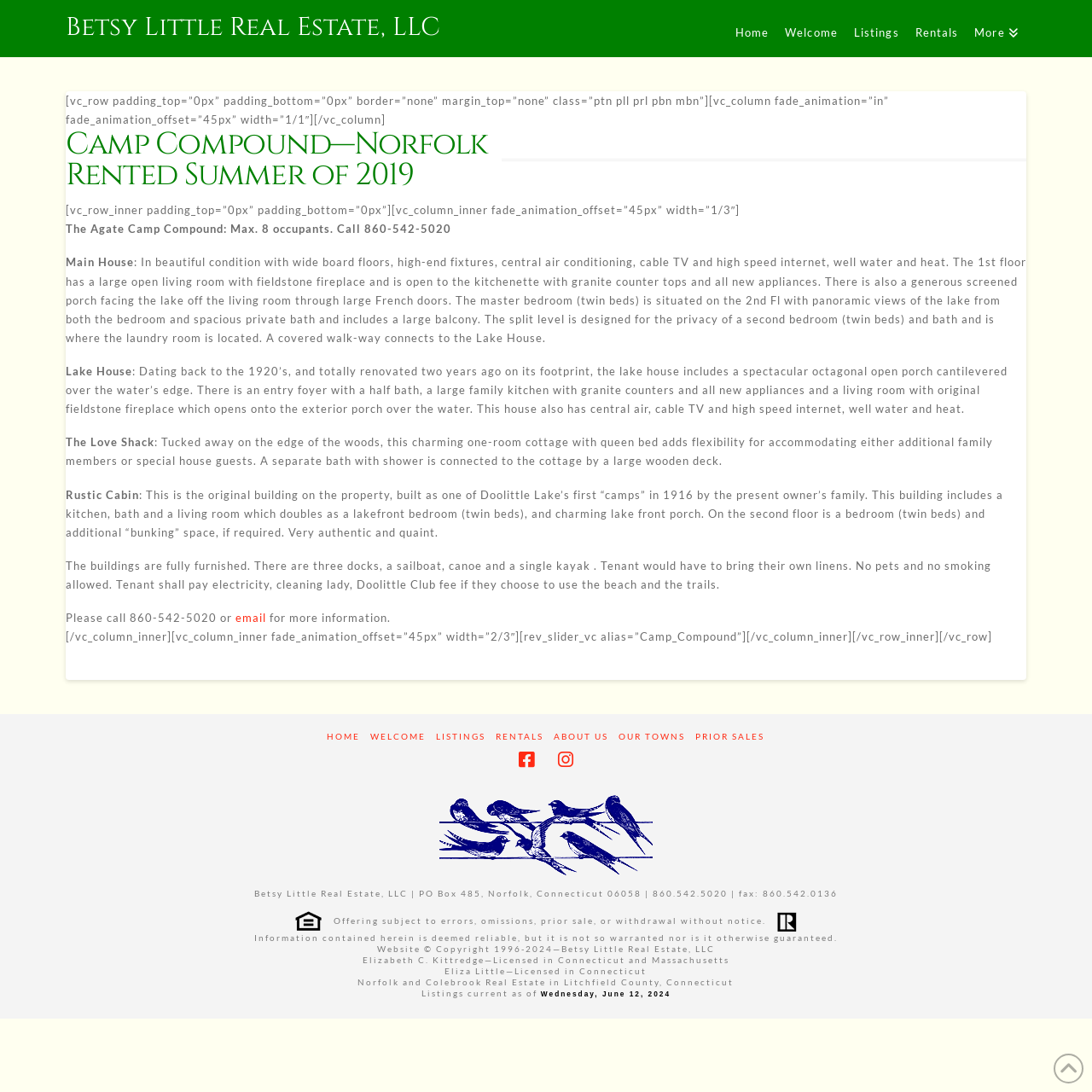Pinpoint the bounding box coordinates of the area that should be clicked to complete the following instruction: "Click on the 'Listings' link". The coordinates must be given as four float numbers between 0 and 1, i.e., [left, top, right, bottom].

[0.774, 0.0, 0.83, 0.052]